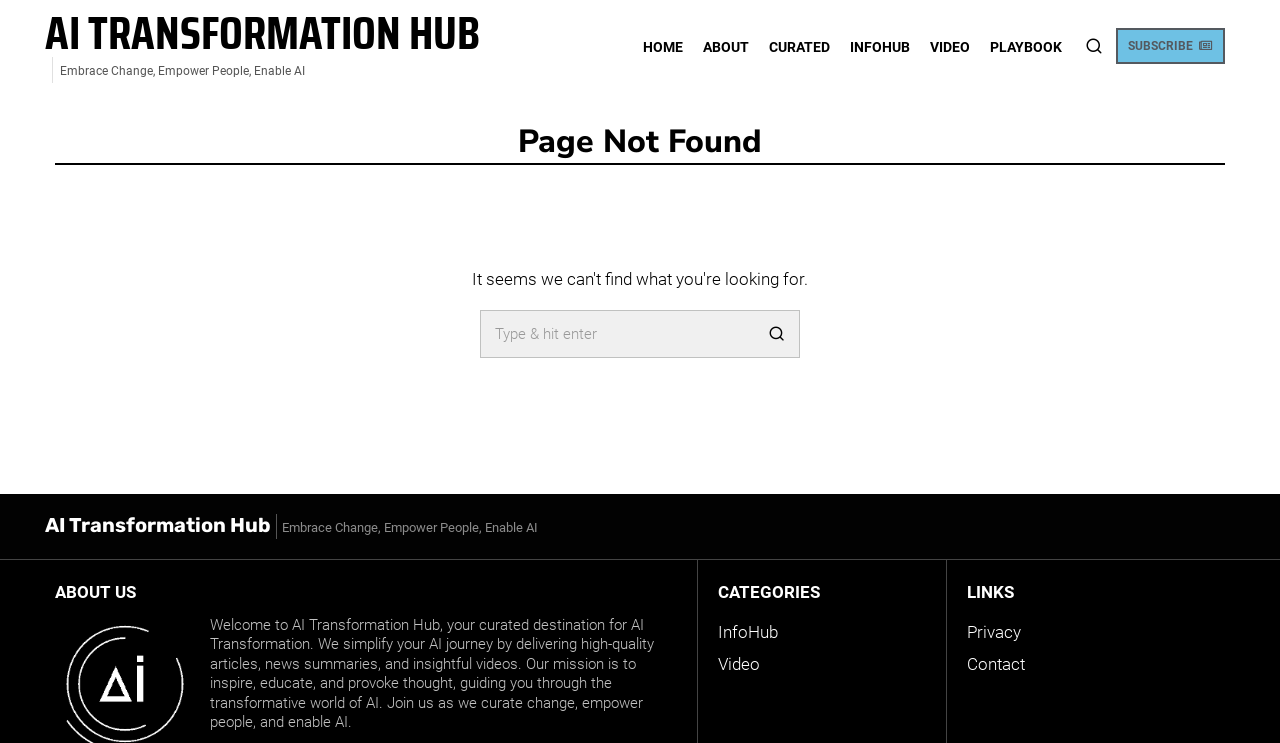What is the name of the website?
Look at the webpage screenshot and answer the question with a detailed explanation.

The name of the website can be found in the top-left corner of the webpage, where it is written as 'AI TRANSFORMATION HUB' in a link format.